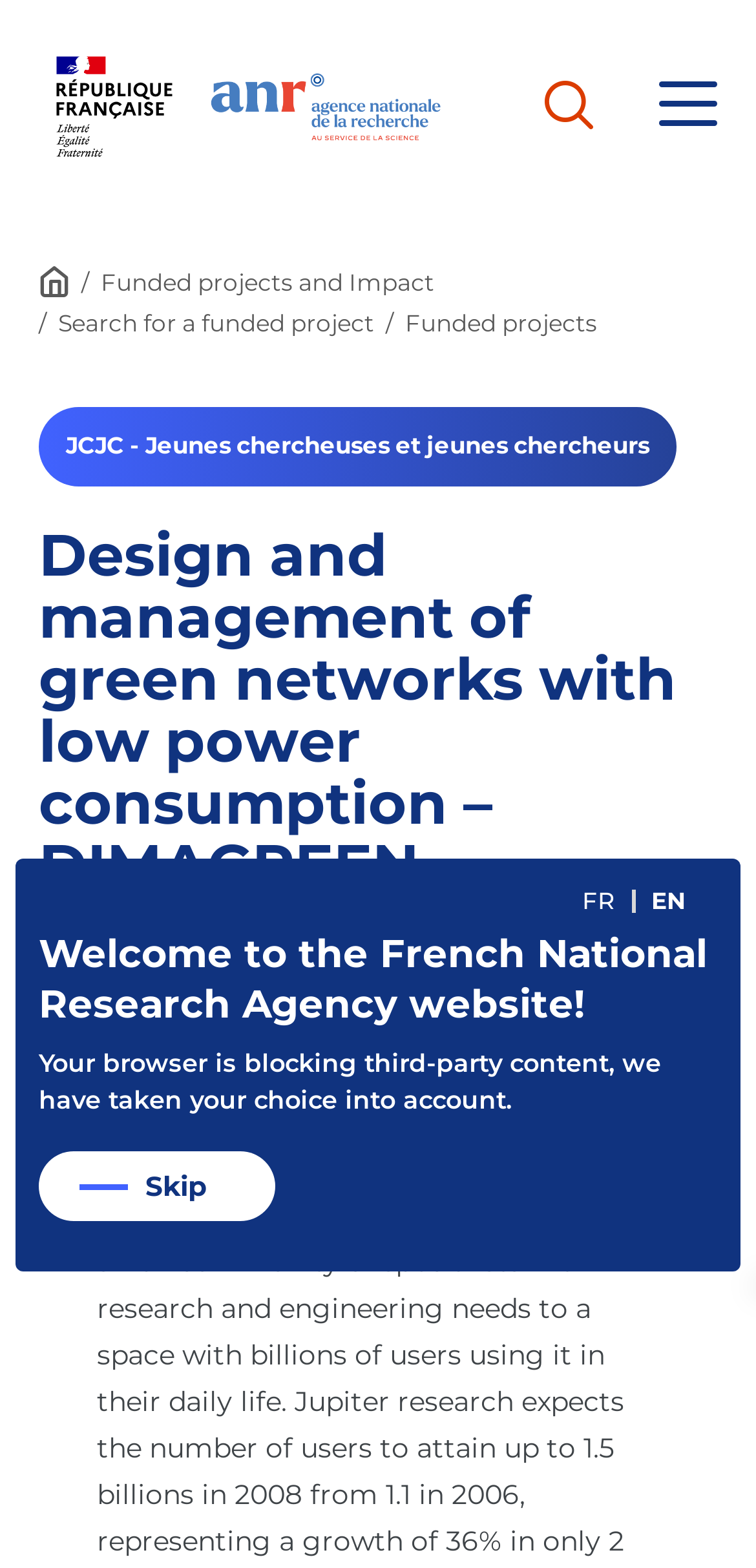Please give a concise answer to this question using a single word or phrase: 
What is the name of the research agency mentioned?

French National Research Agency